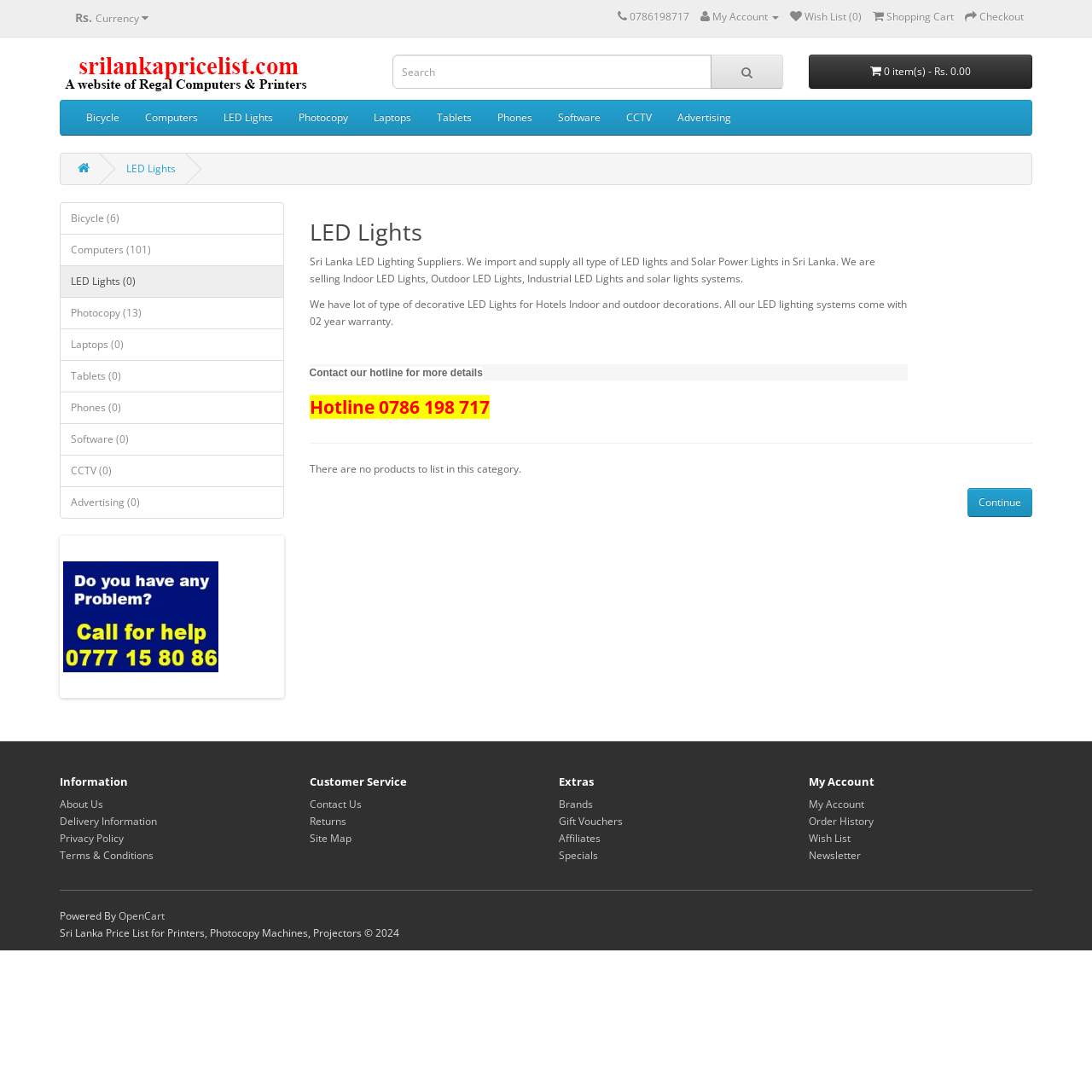Identify the bounding box coordinates of the part that should be clicked to carry out this instruction: "Learn about LED lights".

[0.283, 0.201, 0.945, 0.224]